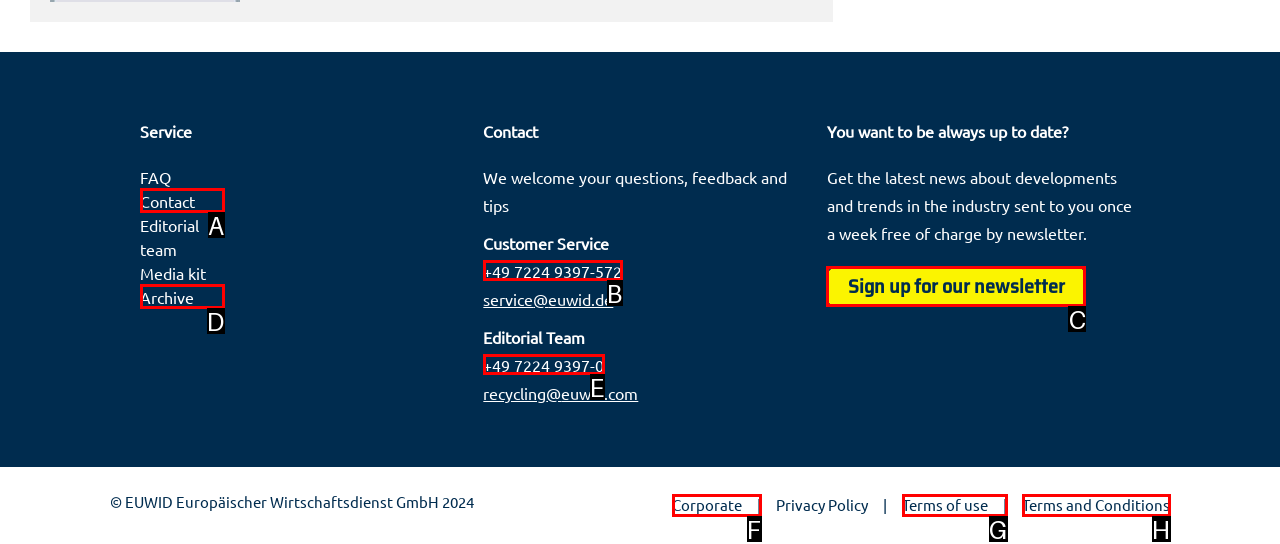Find the correct option to complete this instruction: View the blog. Reply with the corresponding letter.

None